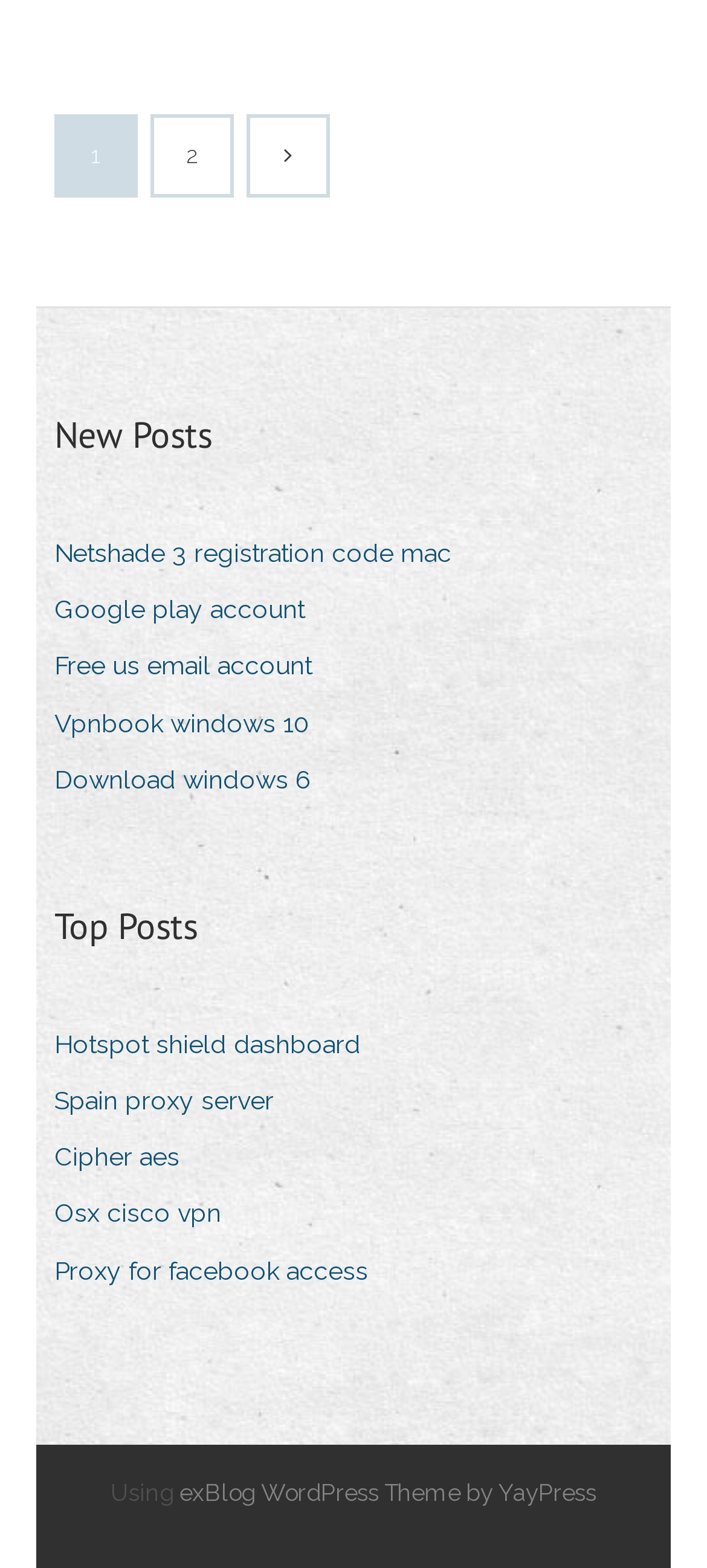Given the content of the image, can you provide a detailed answer to the question?
How many links are there in the 'Top Posts' section?

There are 5 links in the 'Top Posts' section, which are 'Hotspot shield dashboard', 'Spain proxy server', 'Cipher aes', 'Osx cisco vpn', and 'Proxy for facebook access'.